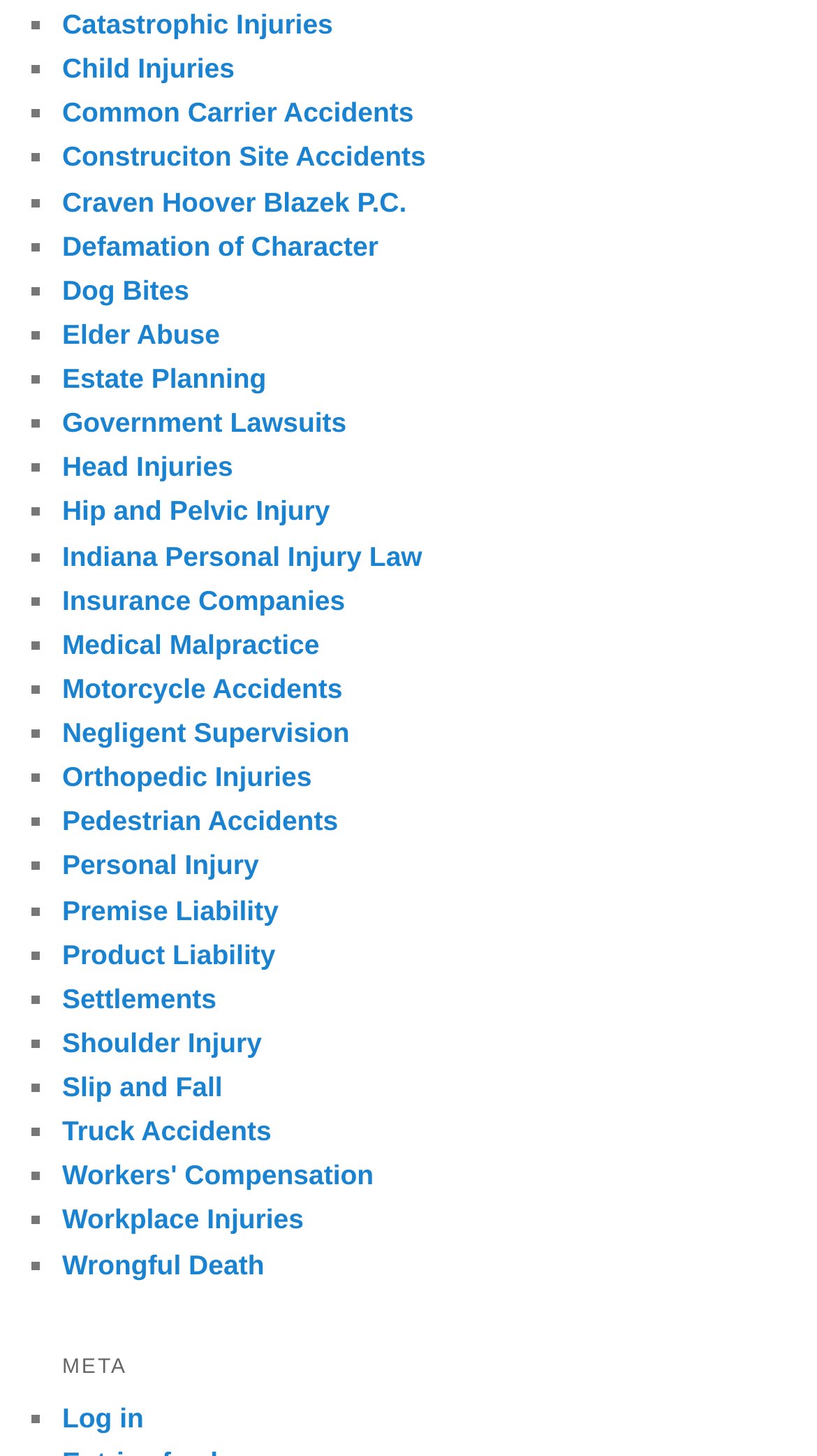Please locate the bounding box coordinates of the element that should be clicked to complete the given instruction: "Click on Workers' Compensation".

[0.076, 0.797, 0.457, 0.818]